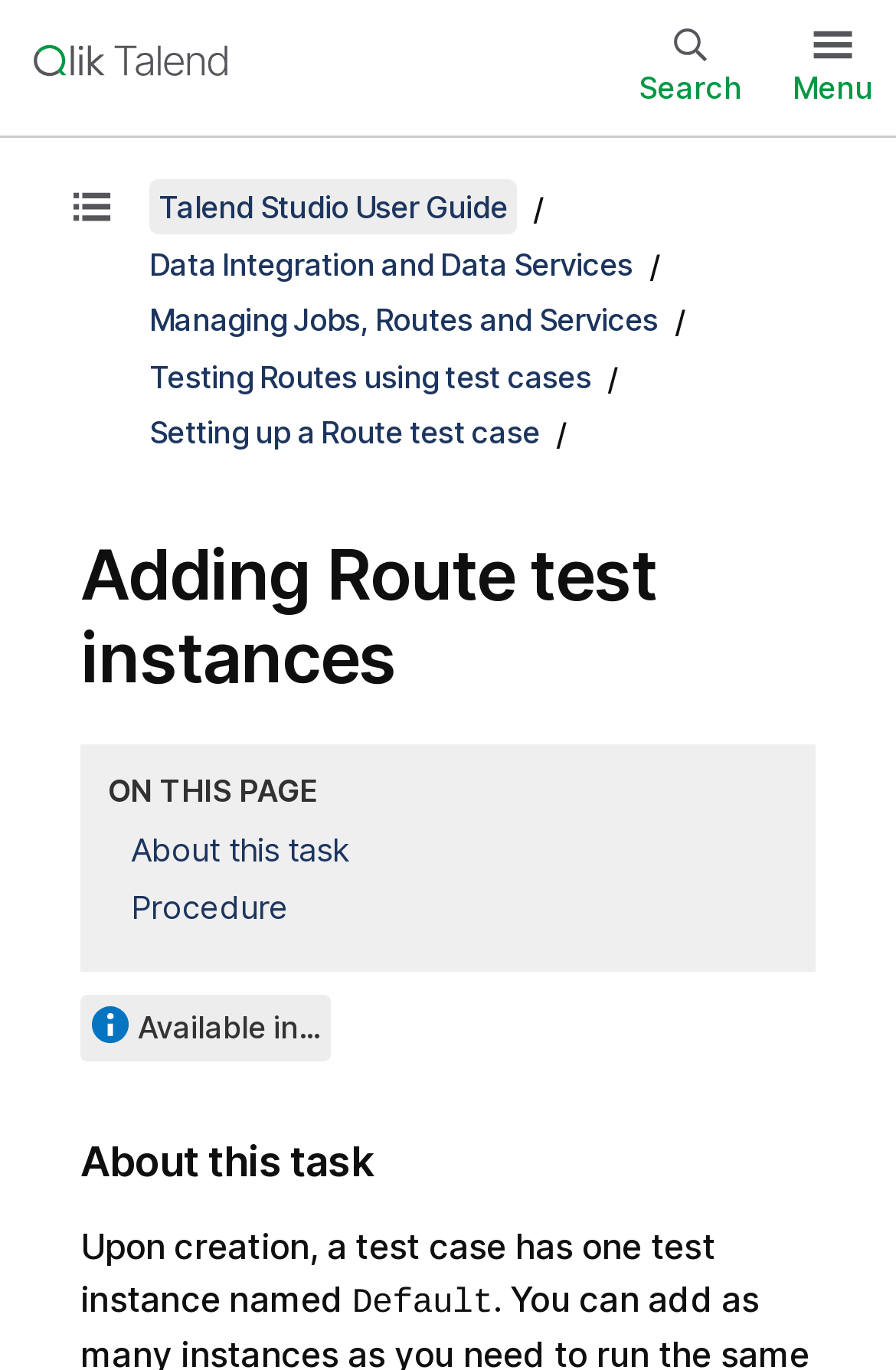Utilize the details in the image to thoroughly answer the following question: What is the current page about?

Based on the heading 'Adding Route test instances' and the content of the page, it appears that the current page is about adding route test instances, which is a task related to data integration and data services.